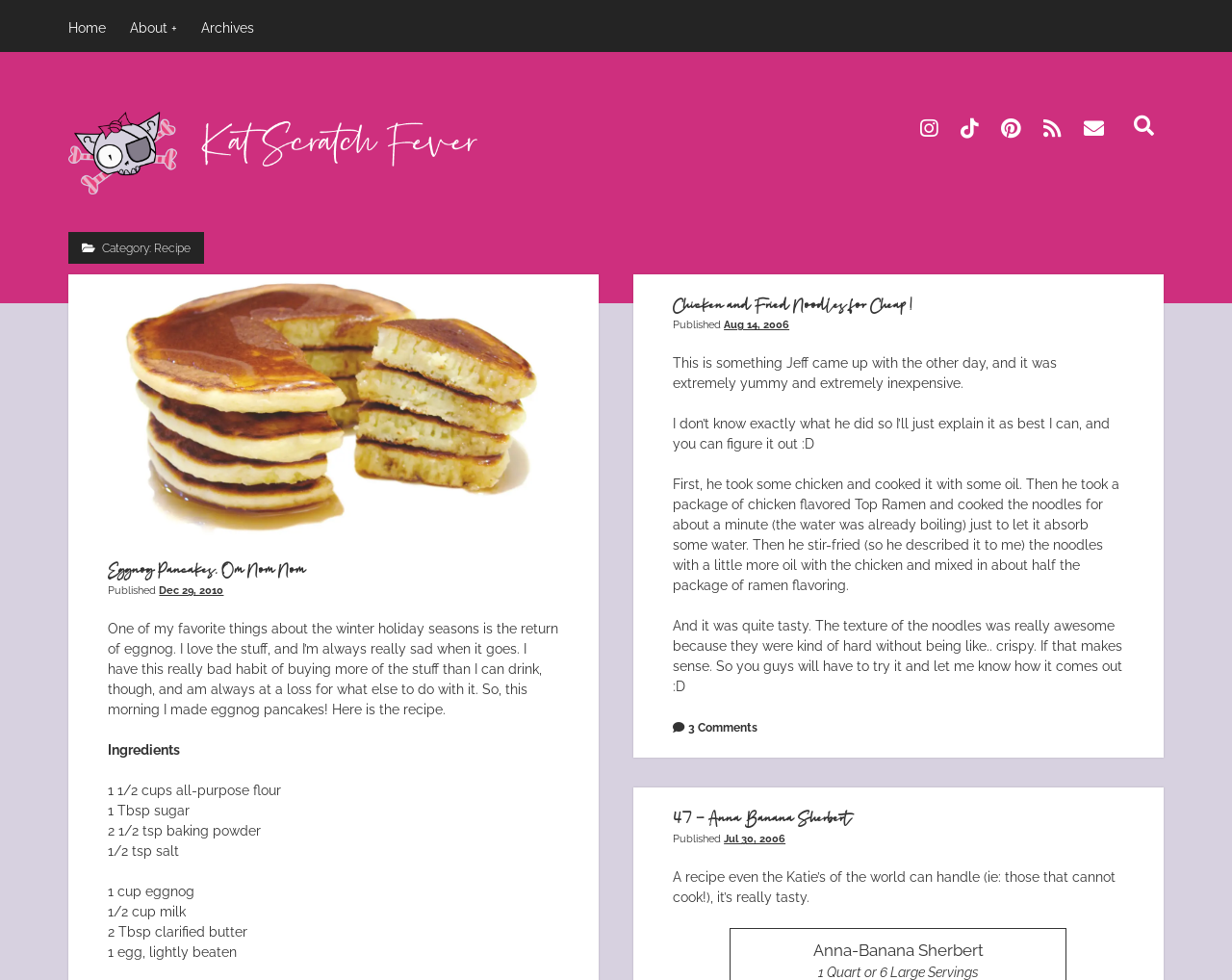Bounding box coordinates are specified in the format (top-left x, top-left y, bottom-right x, bottom-right y). All values are floating point numbers bounded between 0 and 1. Please provide the bounding box coordinate of the region this sentence describes: Eggnog Pancakes, Om Nom Nom

[0.088, 0.57, 0.248, 0.595]